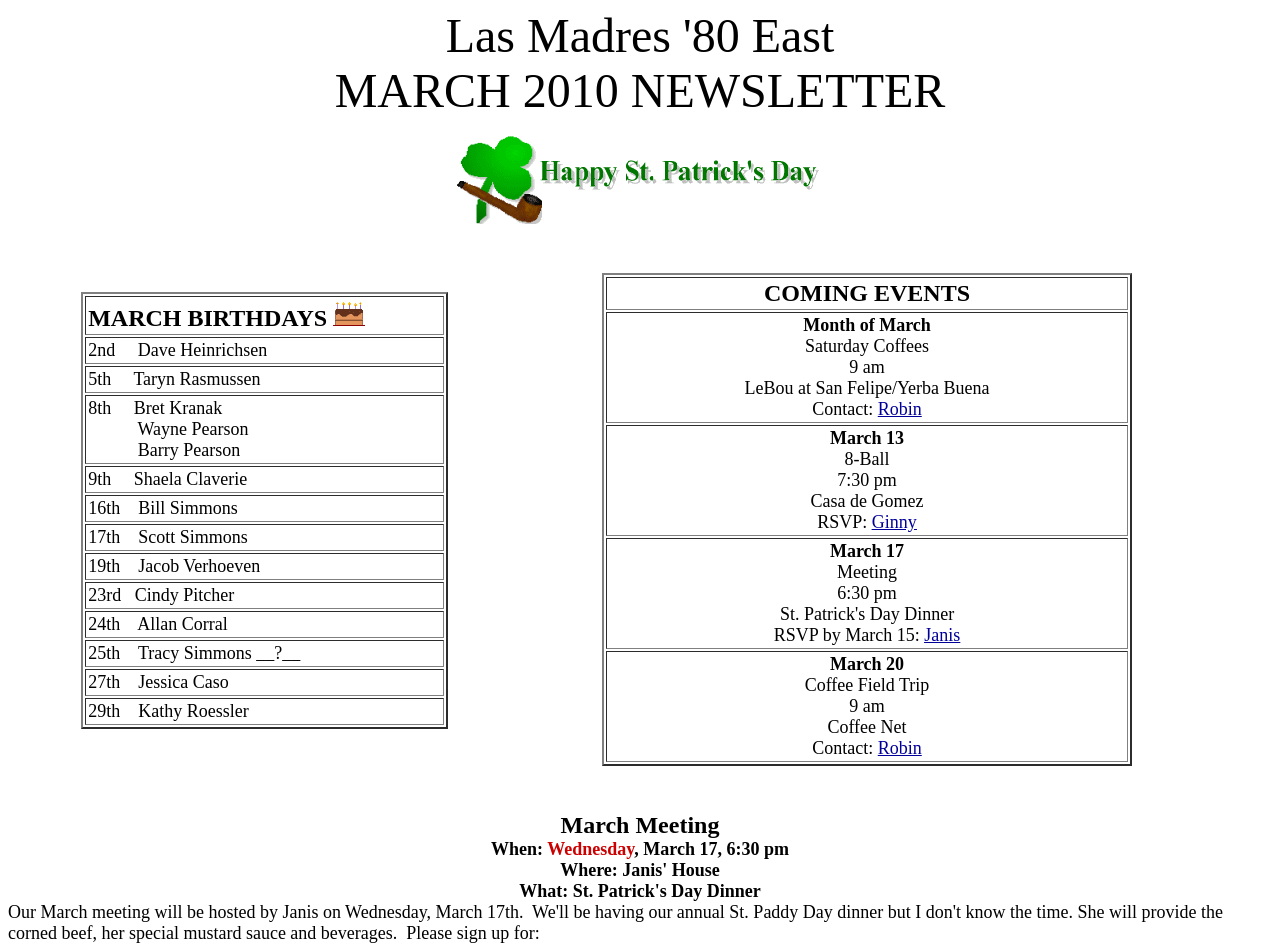What is the date of the March Meeting?
Please respond to the question with a detailed and well-explained answer.

The date of the March Meeting is 'March 17' which is located at the bottom of the webpage, indicated by the StaticText elements with bounding box coordinates [0.428, 0.887, 0.496, 0.908] and [0.496, 0.887, 0.616, 0.908].